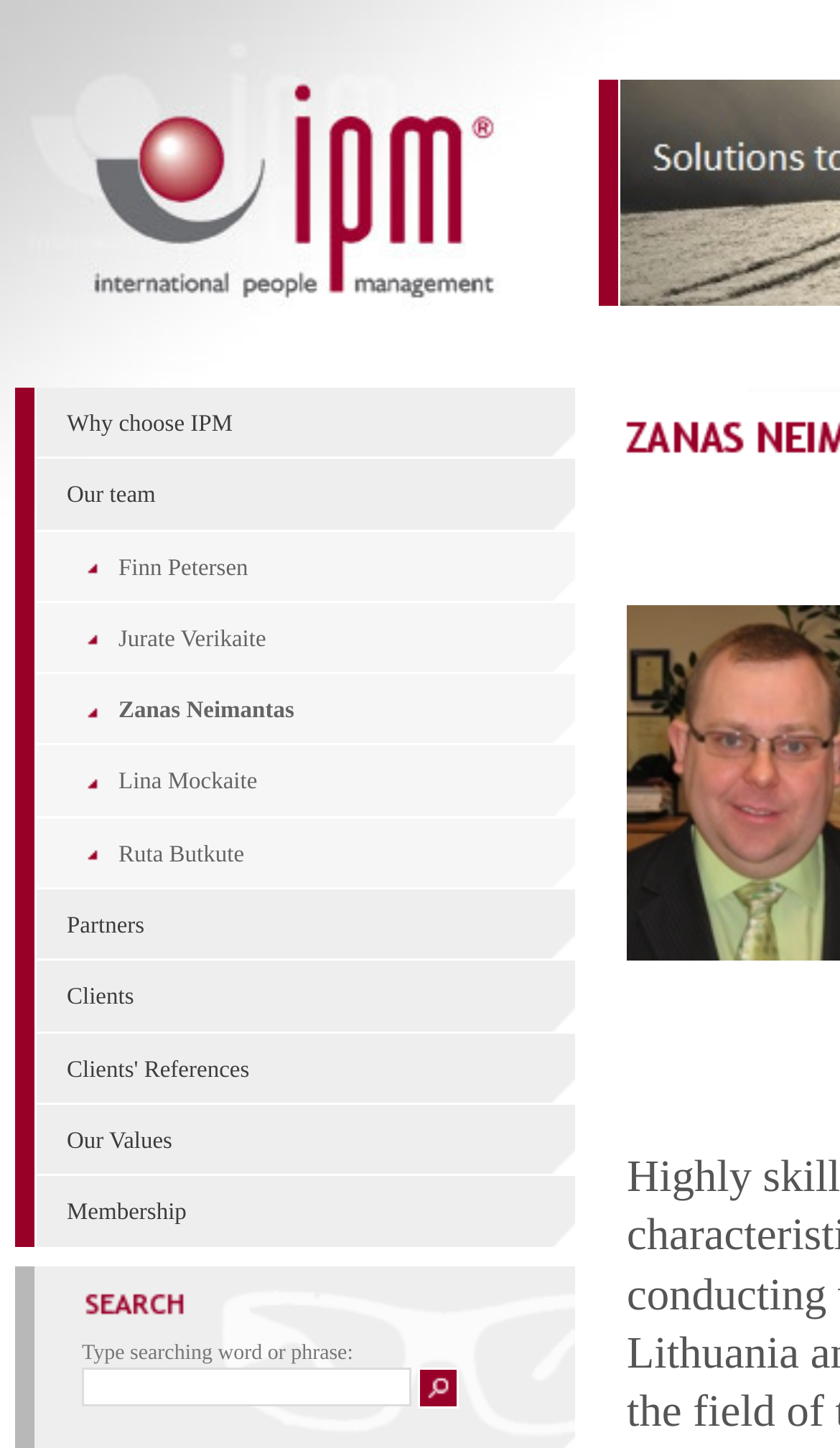What is the purpose of the textbox?
Look at the screenshot and respond with a single word or phrase.

Search